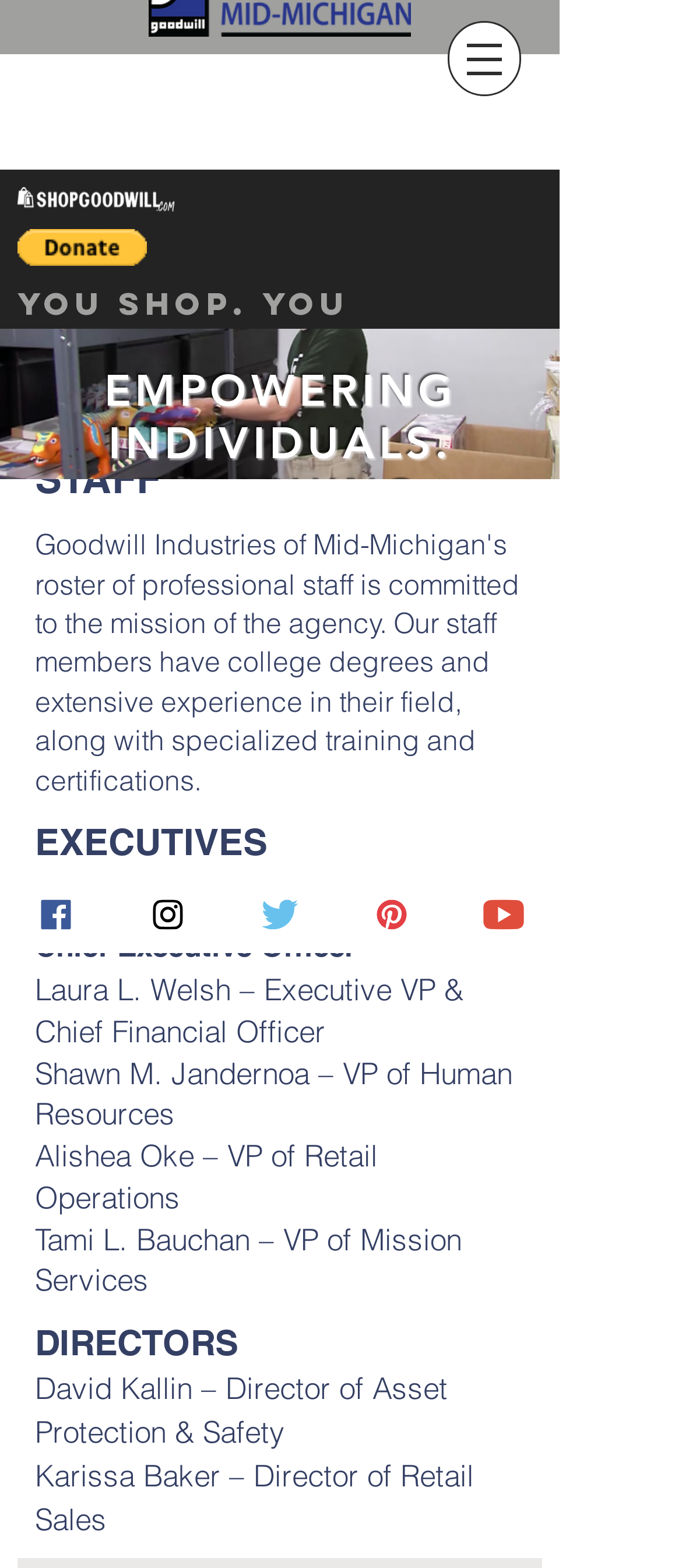Describe all the significant parts and information present on the webpage.

The webpage is about the Goodwill team and board of directors. At the top, there is a navigation menu labeled "Site" with a button that has a popup menu. Next to it, there is an image. On the top-left corner, there is a logo of GoodwillMidMichigan. Below the logo, there is a button to donate via PayPal.

The main content of the page is divided into three sections: Staff, Executives, and Directors. The Staff section is not present, but the Executives section lists the names and titles of five team members, including the President and Chief Executive Officer, Executive VP and Chief Financial Officer, and others. The Directors section lists the names and titles of two directors.

Above the main content, there is a slideshow region with a heading that reads "EMPOWERING INDIVIDUALS. ENRICHING COMMUNITIES." The slideshow has two links, "SHOP GOODWILL" and "DONATE GOODS", and a navigation menu to switch between slides.

At the bottom of the page, there are social media links to Facebook, Instagram, Twitter, Pinterest, and YouTube, each accompanied by an image.